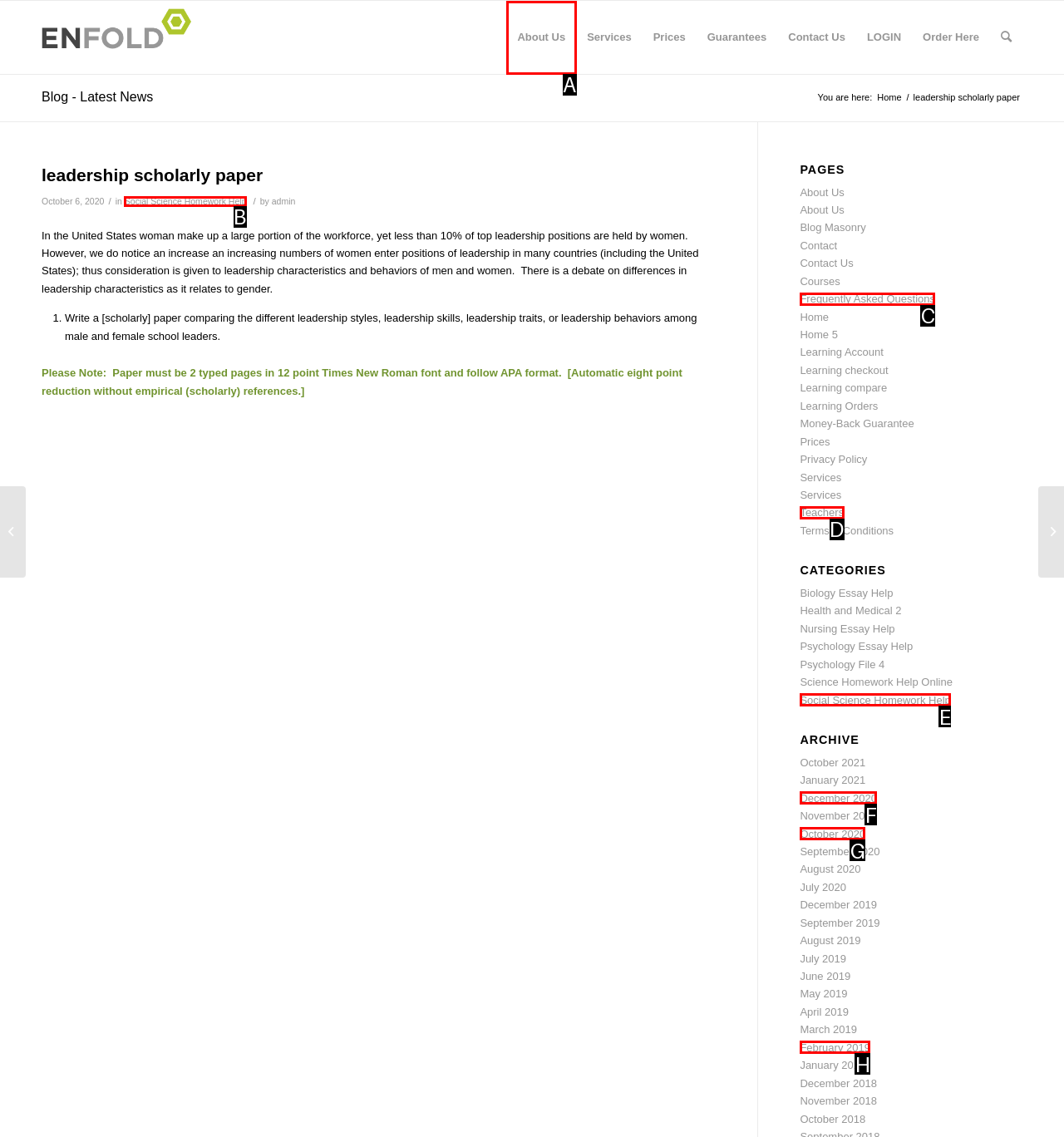Pick the HTML element that should be clicked to execute the task: Check the 'October 2020' archive
Respond with the letter corresponding to the correct choice.

G